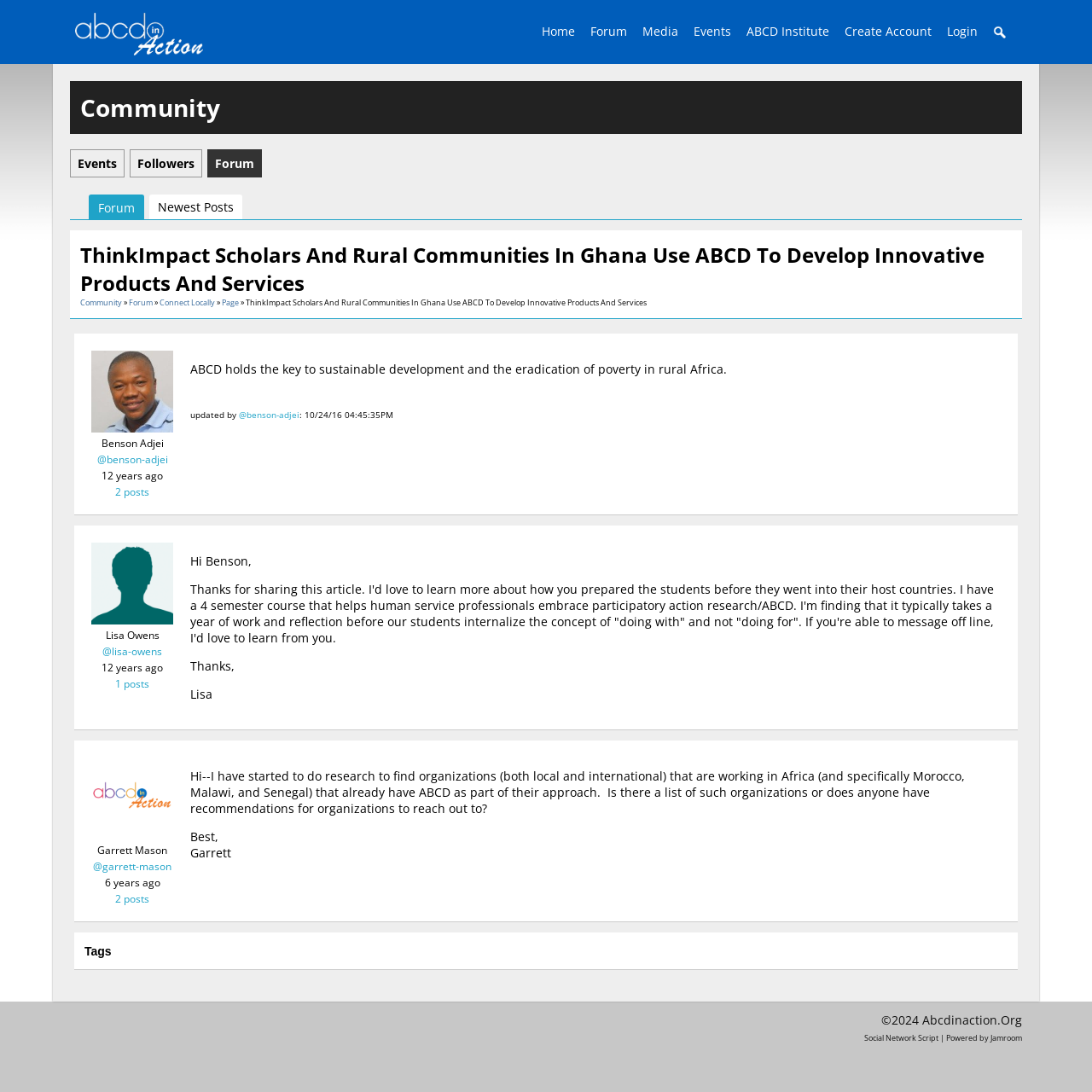Using the description: "social network script", determine the UI element's bounding box coordinates. Ensure the coordinates are in the format of four float numbers between 0 and 1, i.e., [left, top, right, bottom].

[0.791, 0.945, 0.859, 0.955]